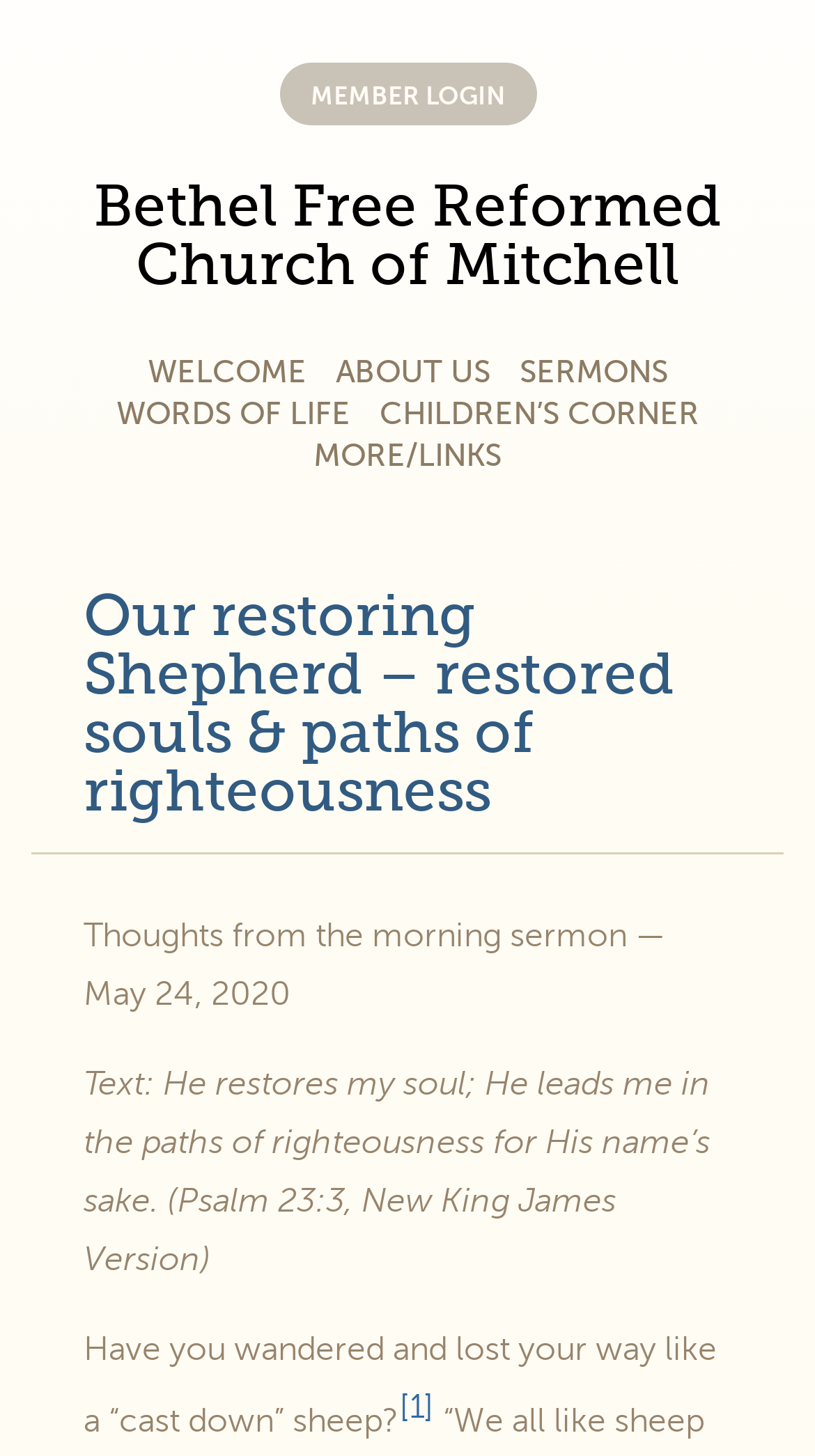Find and provide the bounding box coordinates for the UI element described with: "Words of Life".

[0.142, 0.273, 0.429, 0.296]